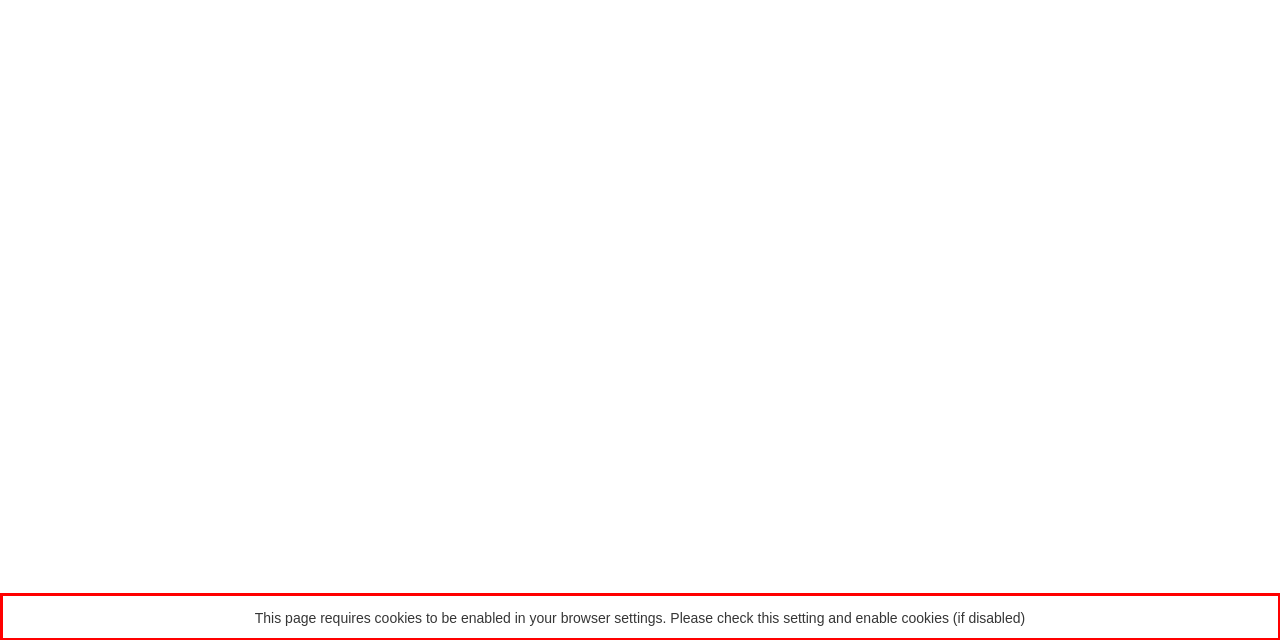Given a screenshot of a webpage, identify the red bounding box and perform OCR to recognize the text within that box.

This page requires cookies to be enabled in your browser settings. Please check this setting and enable cookies (if disabled)